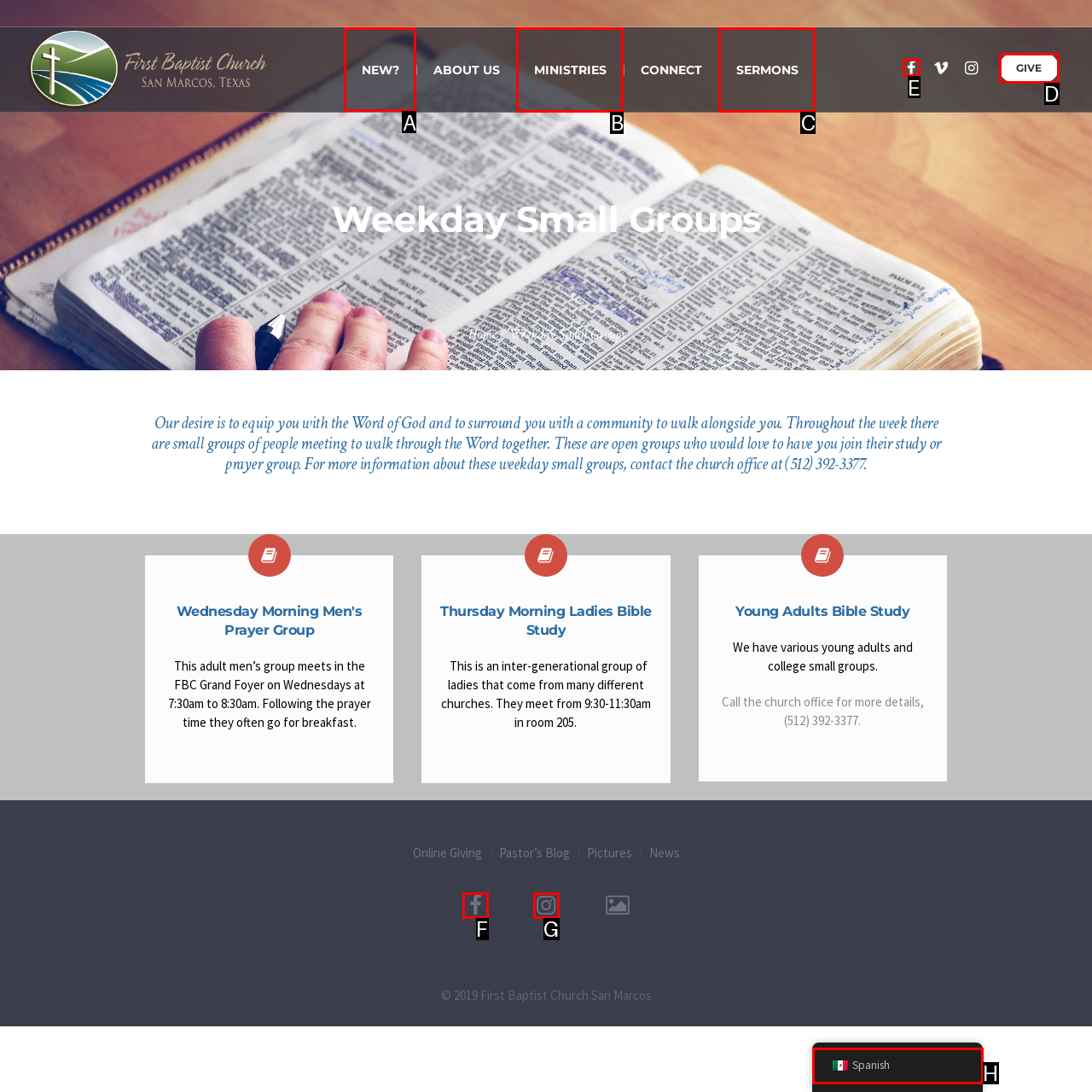Identify the HTML element I need to click to complete this task: Visit the NEW? page Provide the option's letter from the available choices.

A